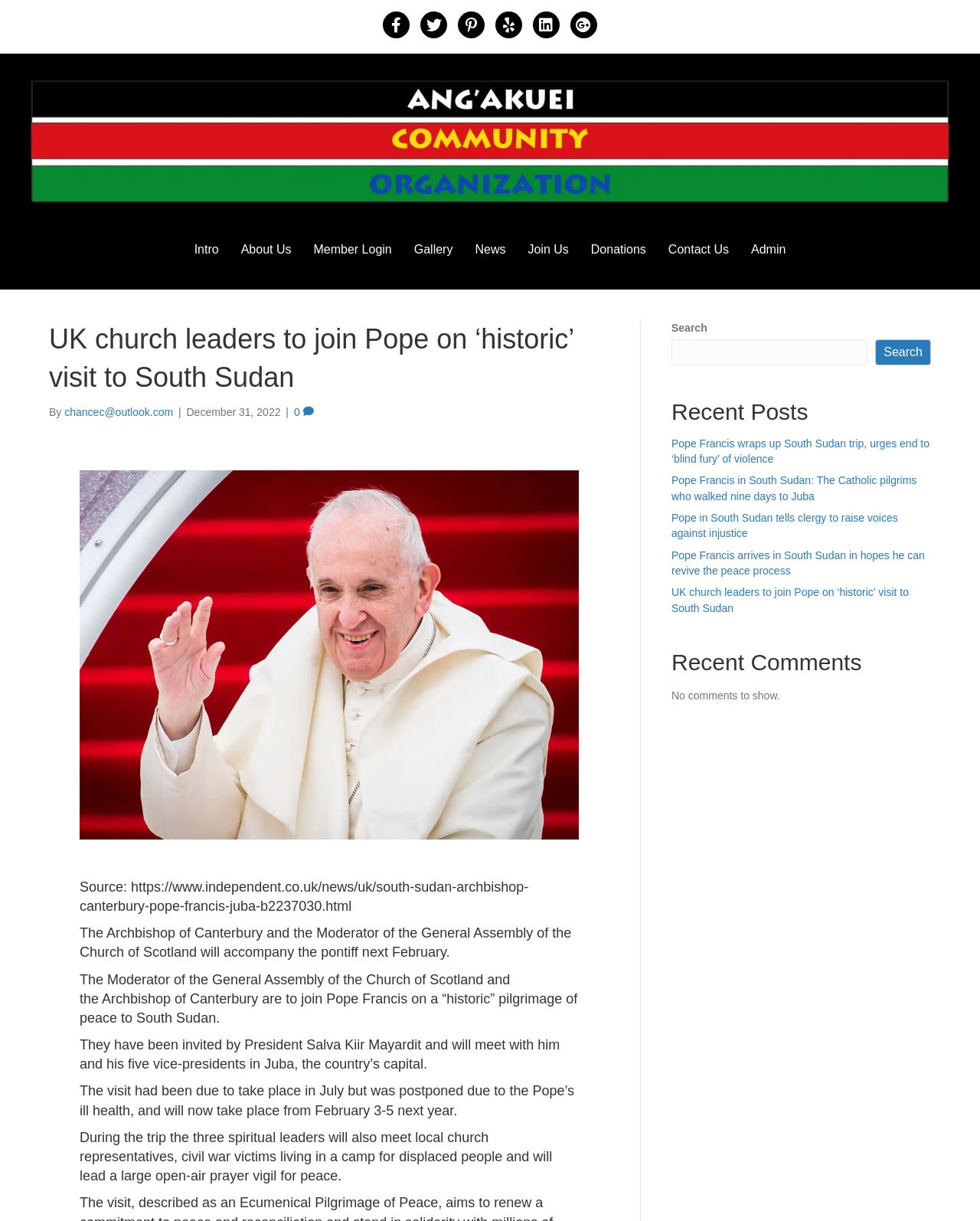Please pinpoint the bounding box coordinates for the region I should click to adhere to this instruction: "Click the 'Pope Francis wraps up South Sudan trip, urges end to ‘blind fury’ of violence' link".

[0.685, 0.358, 0.948, 0.381]